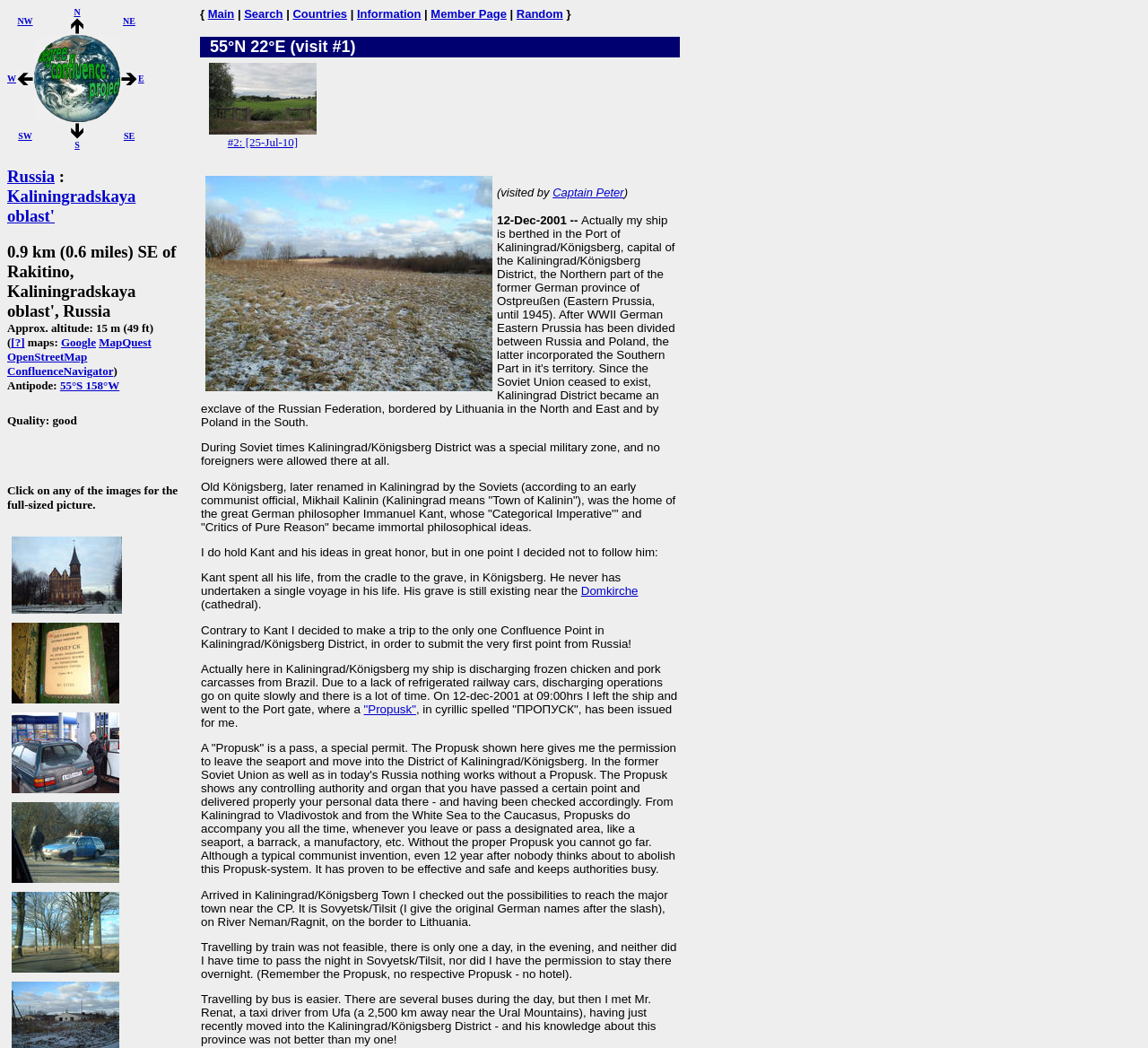Please predict the bounding box coordinates (top-left x, top-left y, bottom-right x, bottom-right y) for the UI element in the screenshot that fits the description: #2: [25-Jul-10]

[0.181, 0.117, 0.277, 0.142]